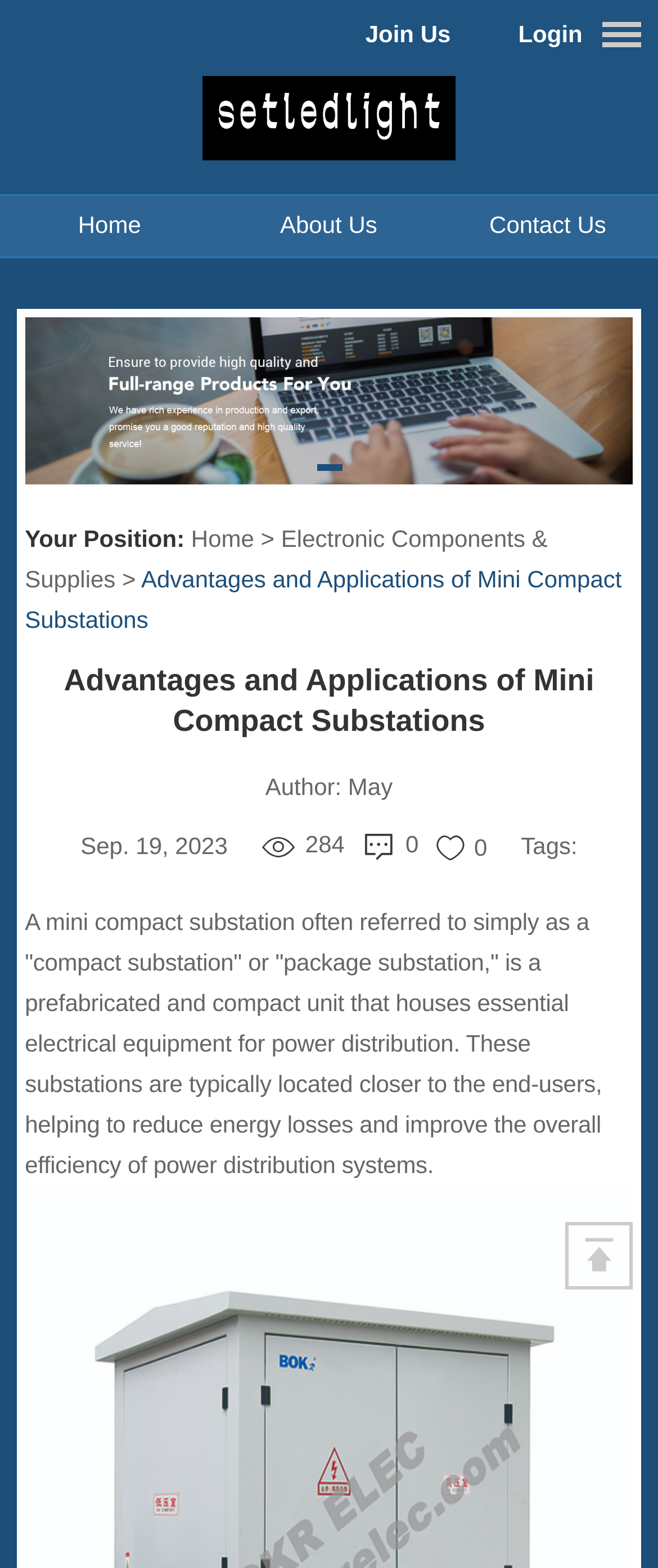Find the bounding box coordinates of the element to click in order to complete this instruction: "Read about Electronic Components & Supplies". The bounding box coordinates must be four float numbers between 0 and 1, denoted as [left, top, right, bottom].

[0.038, 0.335, 0.832, 0.378]